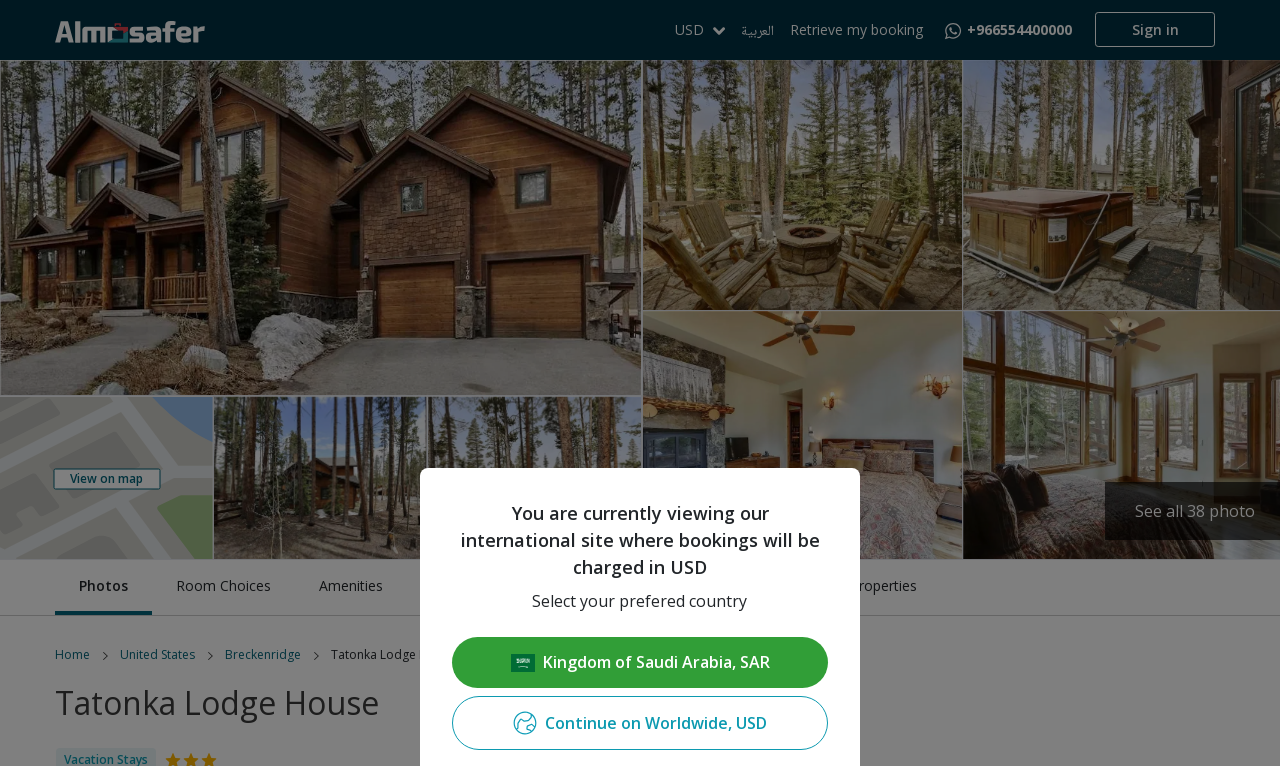Find the bounding box coordinates of the element I should click to carry out the following instruction: "Toggle the LIFESTYLE menu".

None